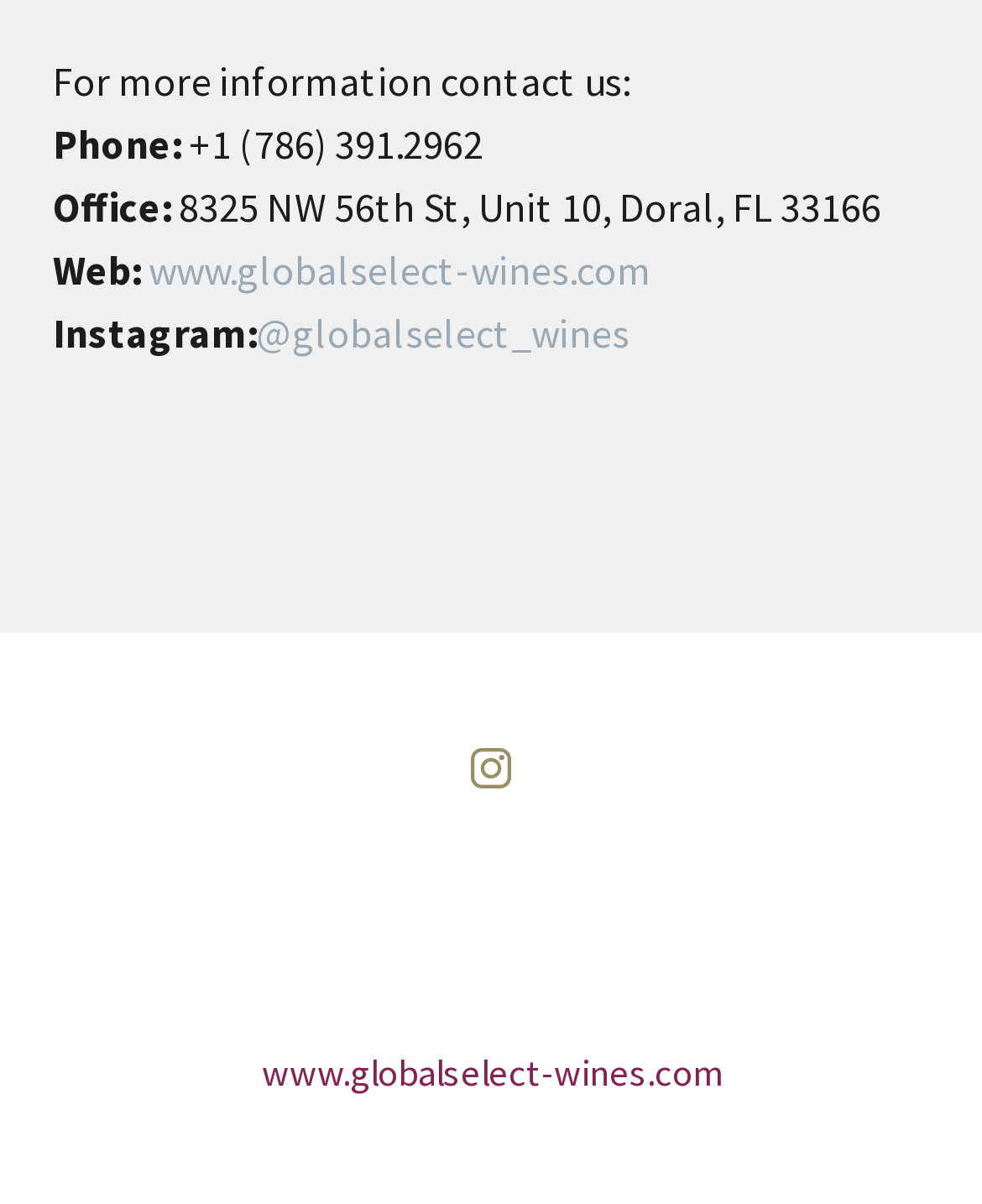Use a single word or phrase to answer the question:
What is the phone number to contact?

+1 (786) 391.2962